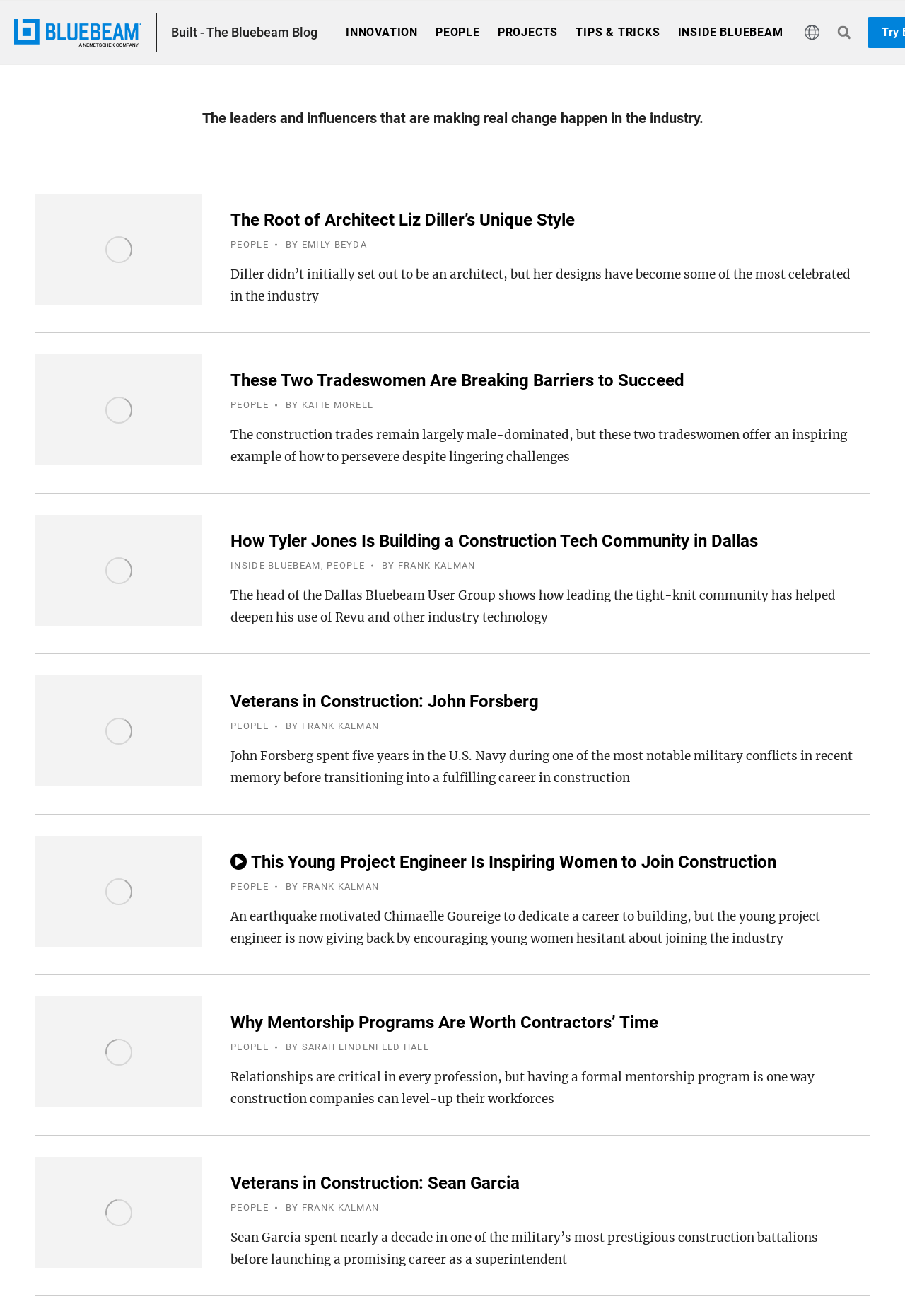Please identify the bounding box coordinates of the region to click in order to complete the given instruction: "Go to the top of the page". The coordinates should be four float numbers between 0 and 1, i.e., [left, top, right, bottom].

[0.961, 0.661, 0.992, 0.682]